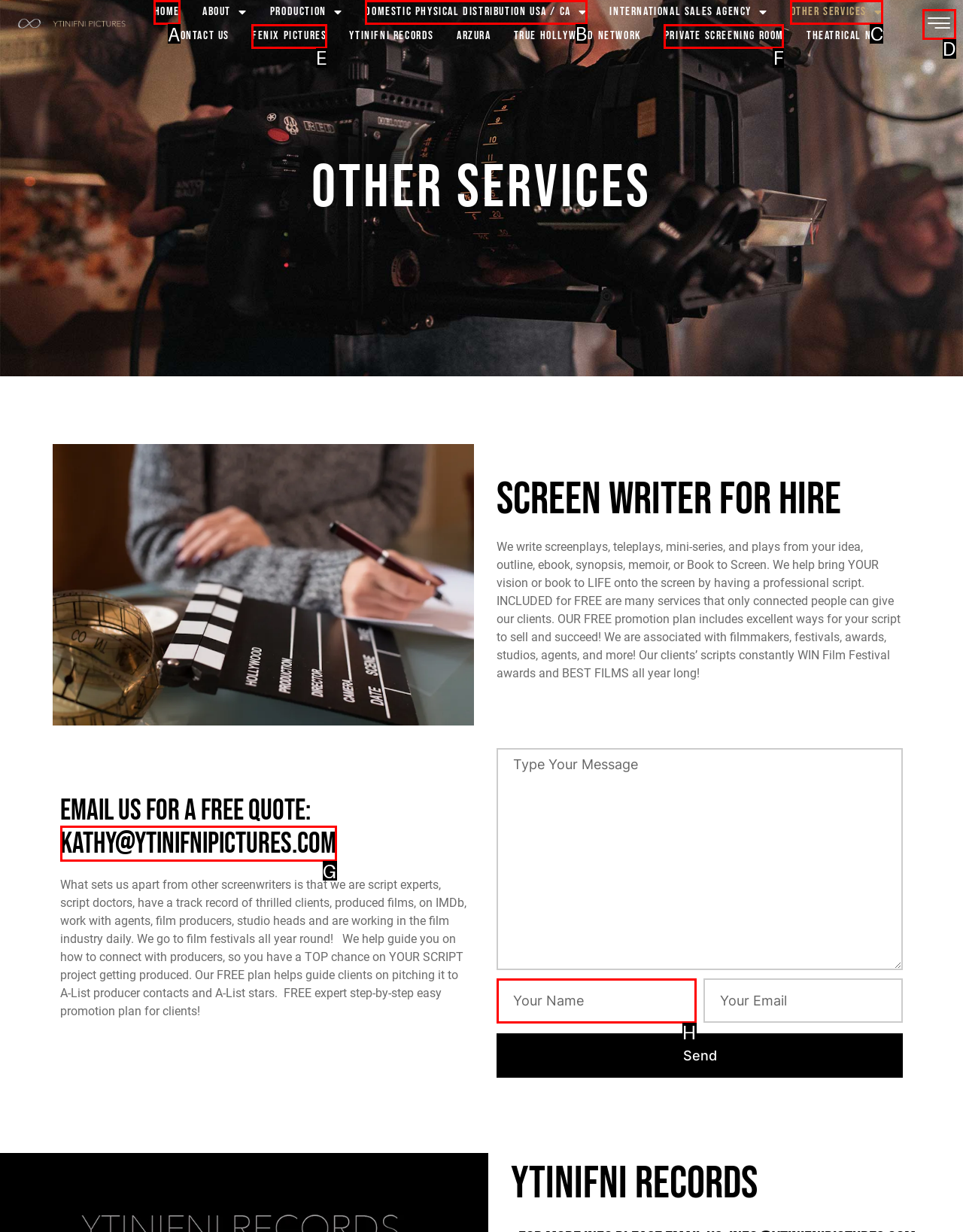Identify the letter of the correct UI element to fulfill the task: Click on 'Home' from the given options in the screenshot.

None